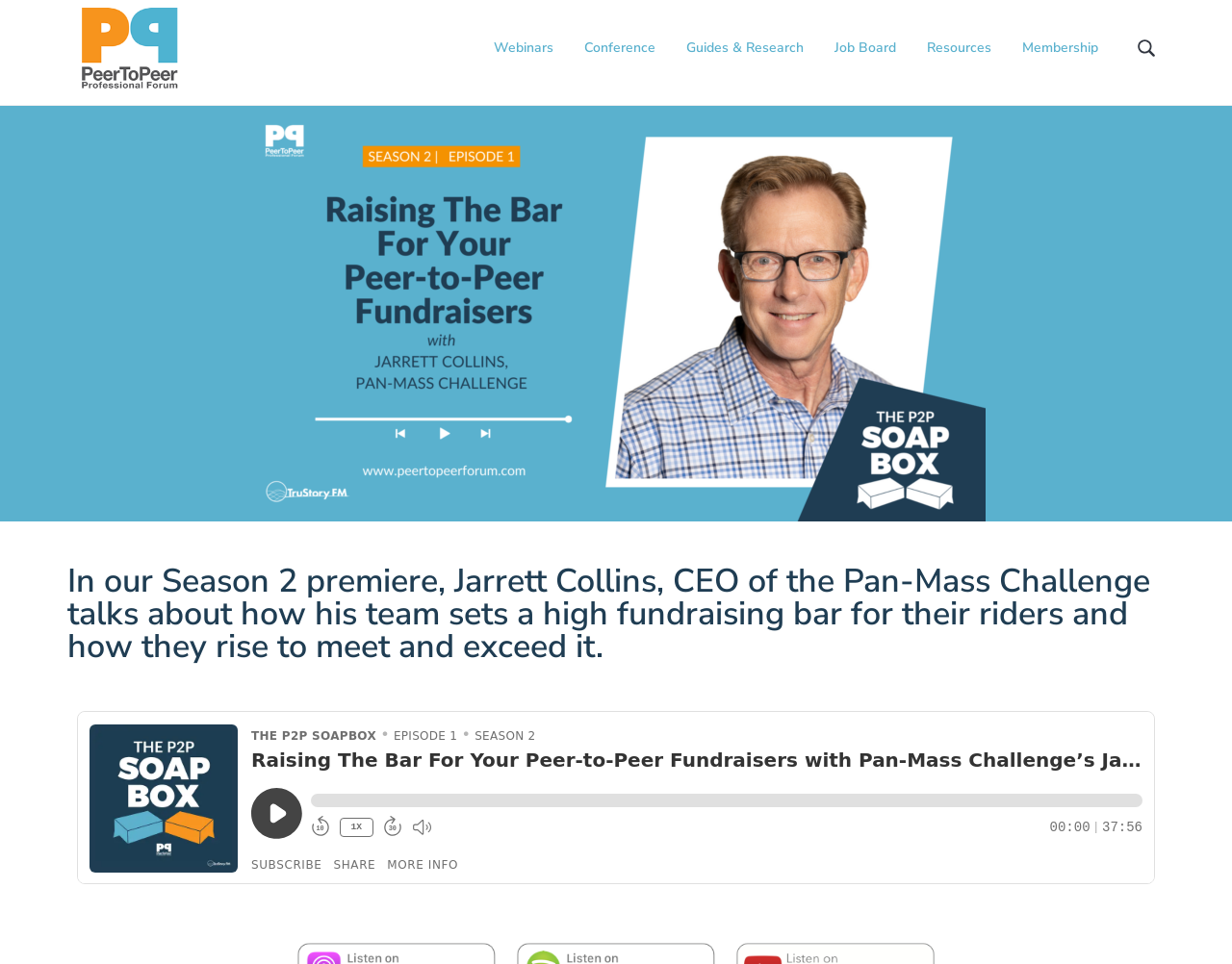Pinpoint the bounding box coordinates of the element you need to click to execute the following instruction: "Browse the annual projects". The bounding box should be represented by four float numbers between 0 and 1, in the format [left, top, right, bottom].

None